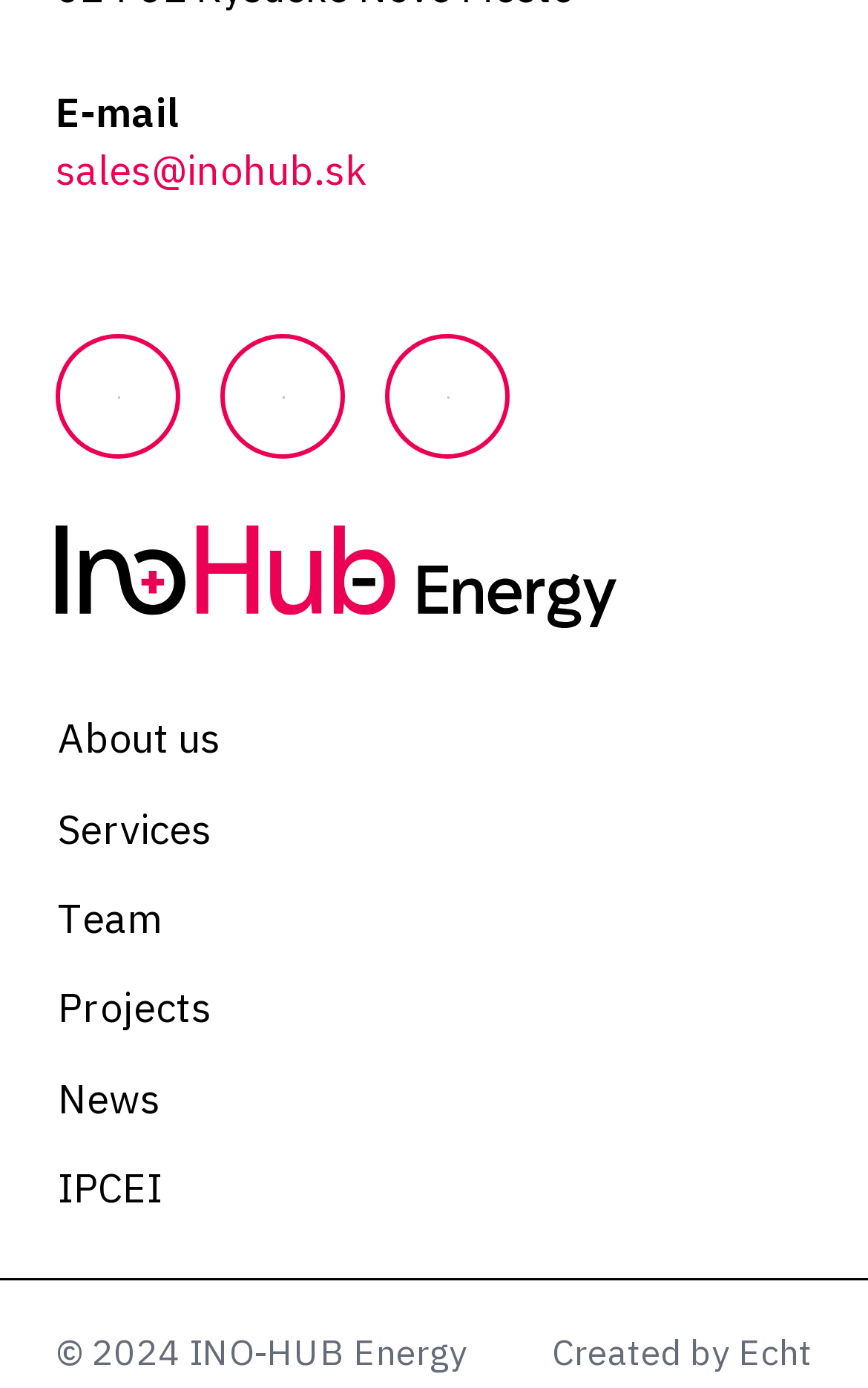Locate the coordinates of the bounding box for the clickable region that fulfills this instruction: "Go to the 'IPCEI' page".

[0.026, 0.825, 0.974, 0.889]